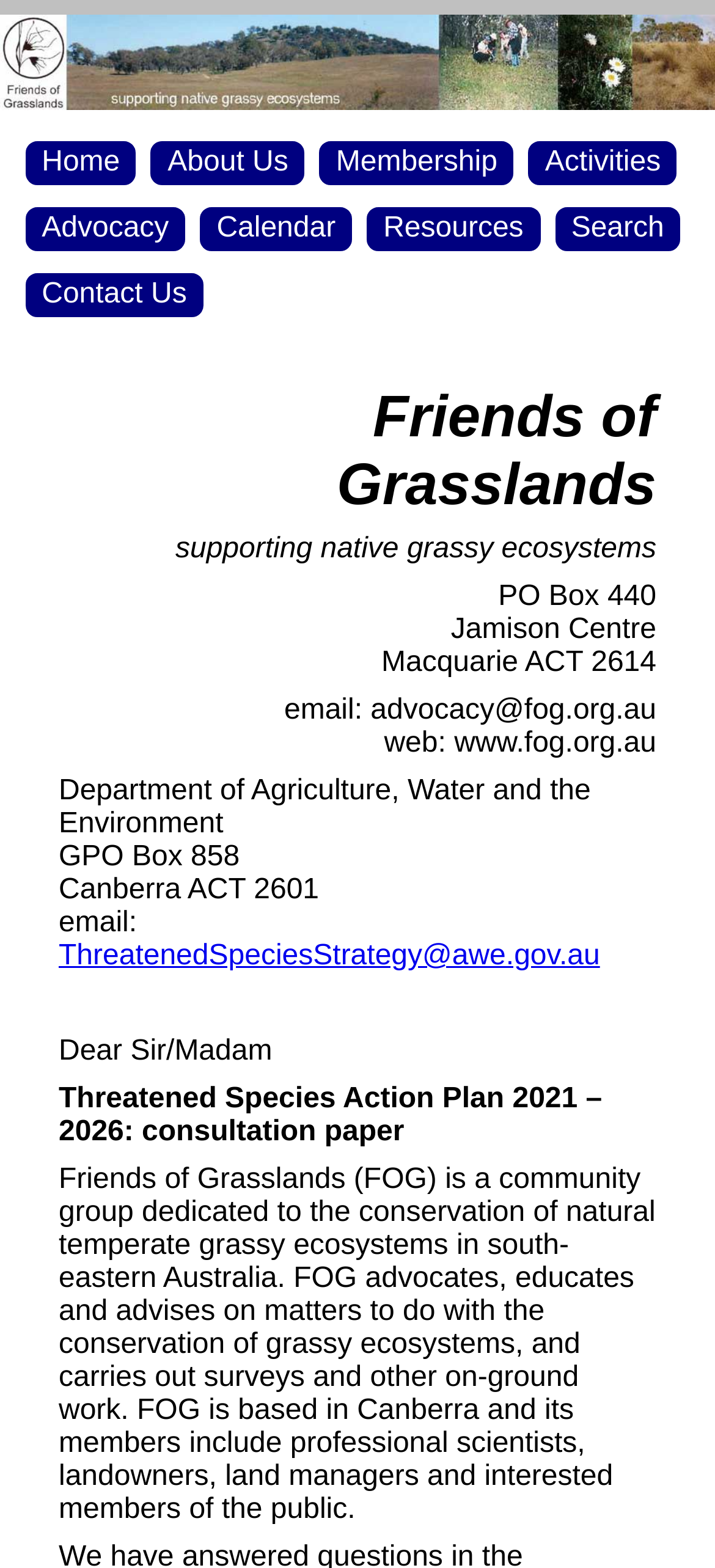Give a detailed explanation of the elements present on the webpage.

The webpage is titled "Friends of Grasslands" and features a prominent image at the top, spanning the entire width of the page. Below the image, there is a navigation menu with eight links: "Home", "About Us", "Membership", "Activities", "Advocacy", "Calendar", "Resources", and "Search", arranged horizontally across the page. 

Further down, there is a heading "Friends of Grasslands" followed by a brief description of the organization's mission, "supporting native grassy ecosystems". The organization's contact information, including a postal address, email, and website, is listed below.

On the left side of the page, there is a section with the heading "Department of Agriculture, Water and the Environment" containing the department's address and email. Below this section, there is a formal letter addressed to "Dear Sir/Madam" with a link to an email address.

The main content of the page is a heading "Threatened Species Action Plan 2021 – 2026: consultation paper" followed by a lengthy paragraph describing the Friends of Grasslands organization, its mission, and its activities.